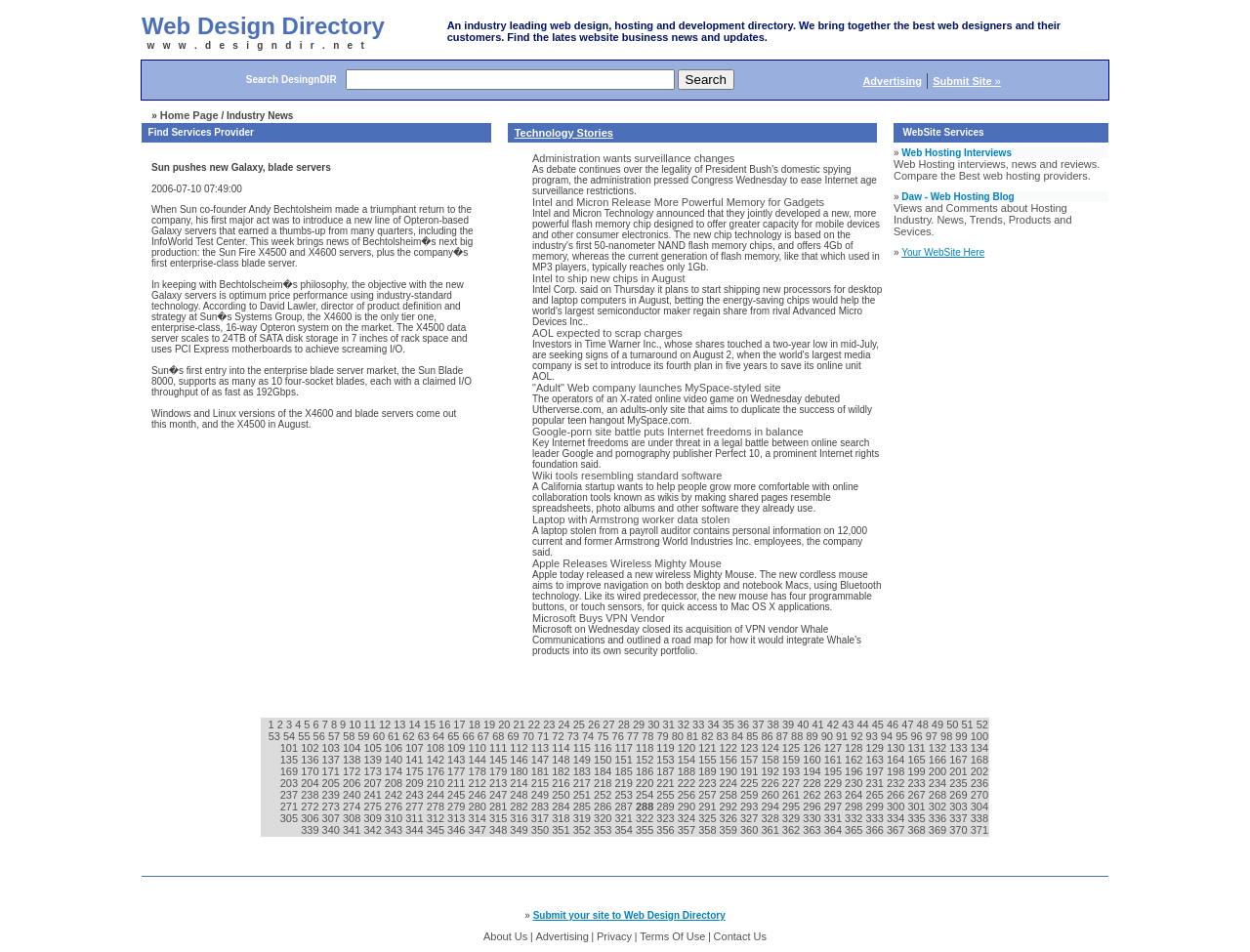What is the search function for?
Please use the image to provide a one-word or short phrase answer.

searching DesingnDIR